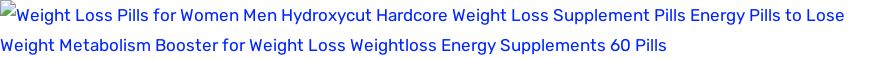Is Hydroxycut Hardcore suitable for both men and women?
Provide an in-depth and detailed answer to the question.

The product label highlights its suitability for both men and women, indicating that it is a unisex dietary supplement designed to support weight loss and boost energy levels.